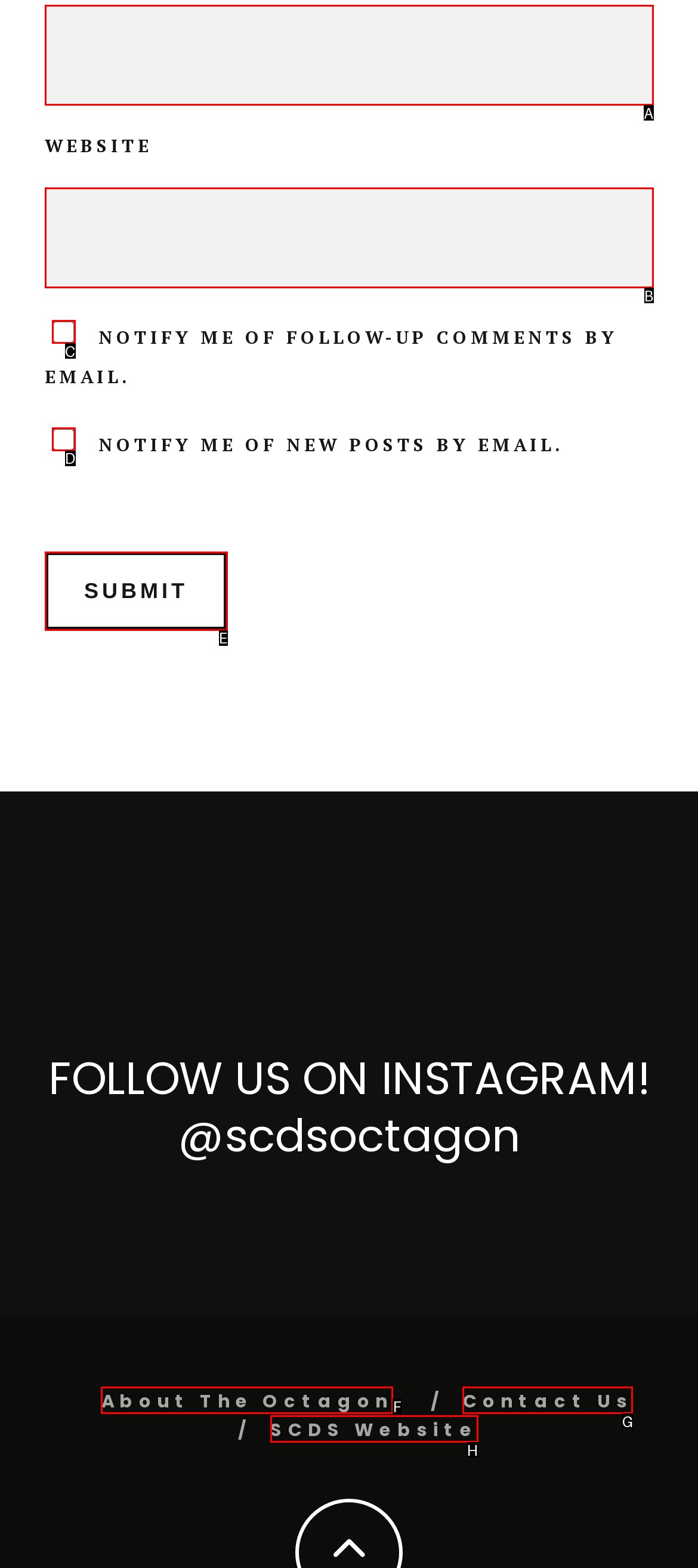Pick the HTML element that corresponds to the description: parent_node: EMAIL * aria-describedby="email-notes" name="email"
Answer with the letter of the correct option from the given choices directly.

A